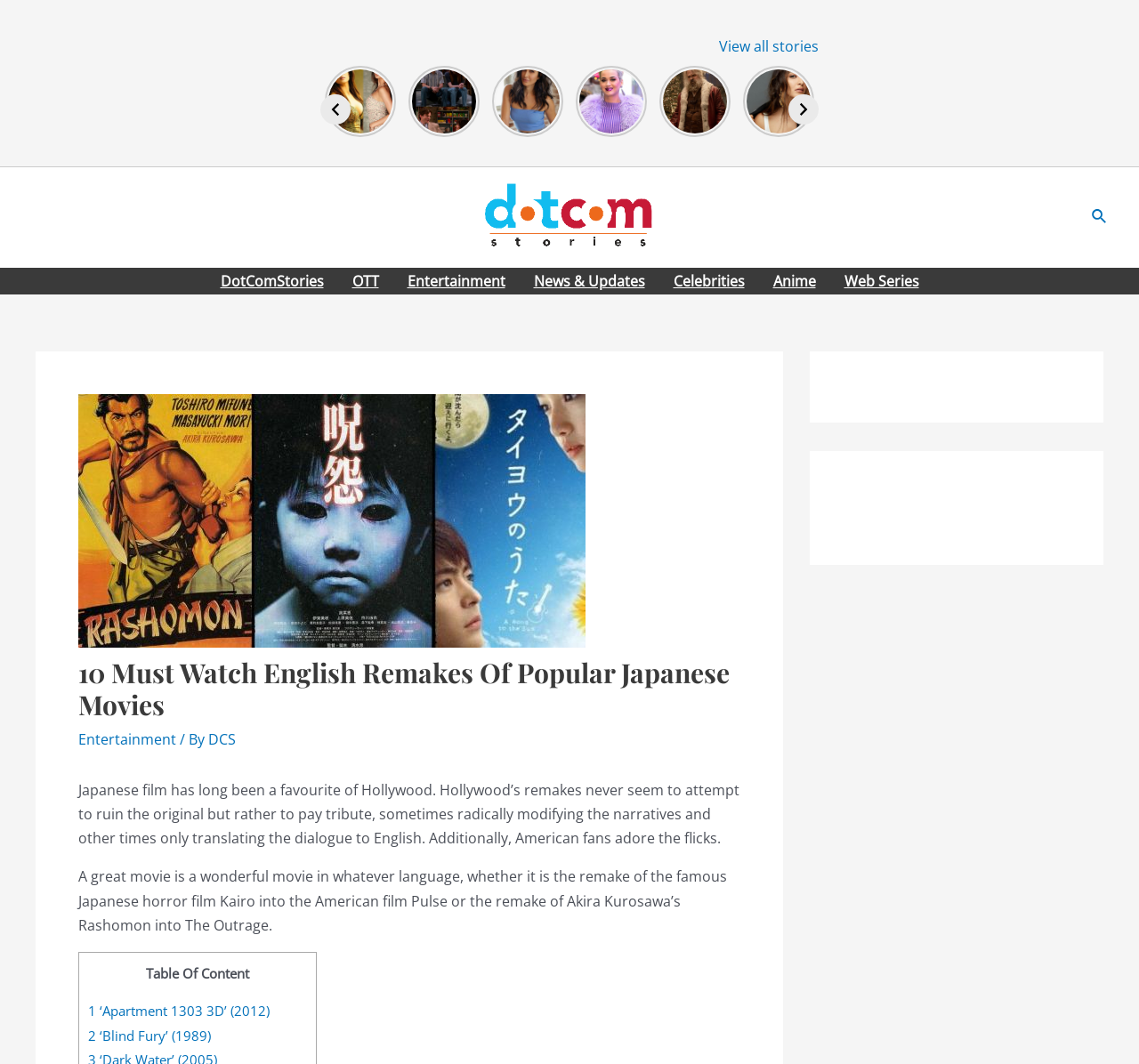Respond to the question with just a single word or phrase: 
What is the category of the article '10 Must Watch English Remakes Of Popular Japanese Movies'?

Entertainment